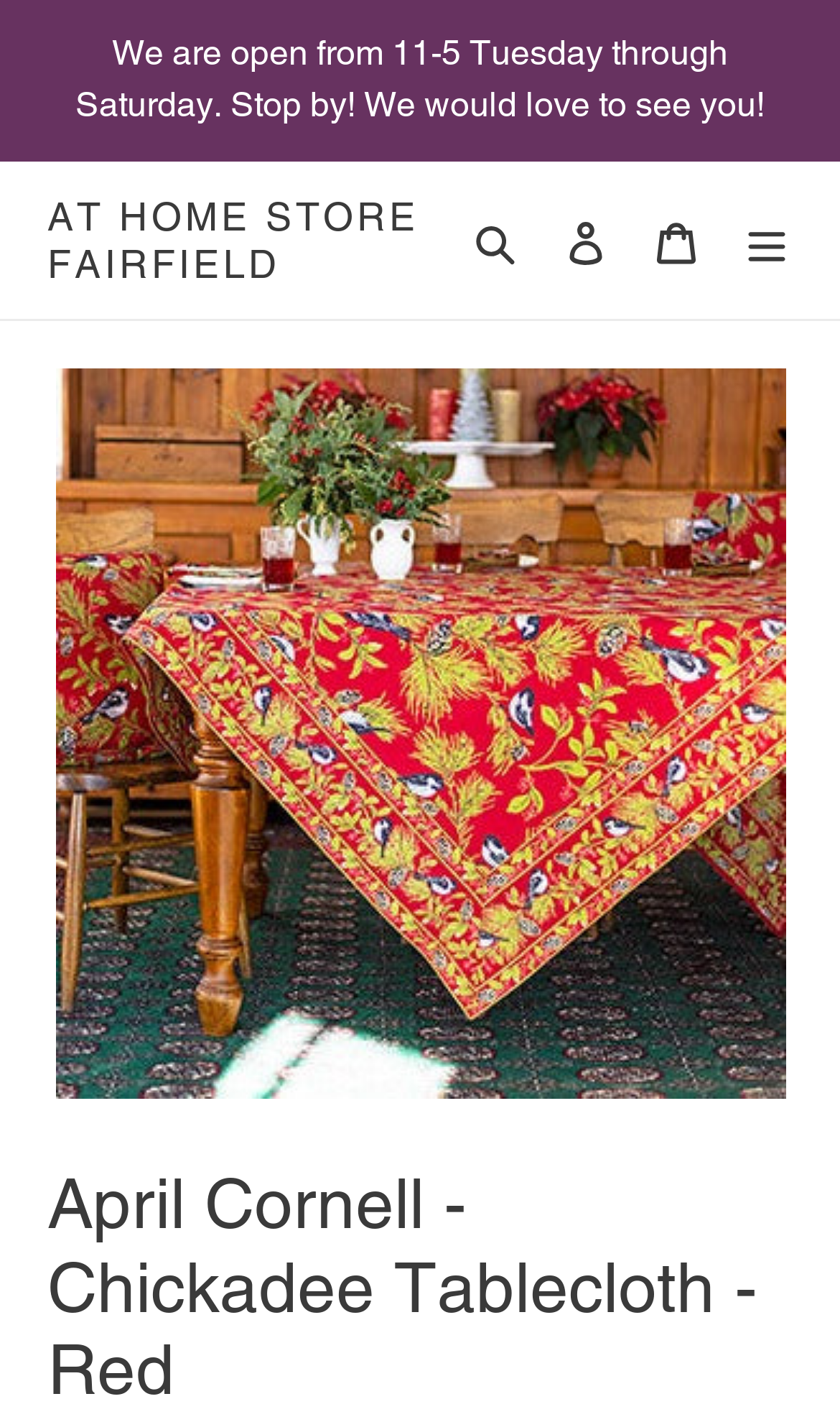Generate an in-depth caption that captures all aspects of the webpage.

The webpage is about a product, specifically a tablecloth, from April Cornell's Chickadee collection in red color. At the top of the page, there is an announcement section that takes up the full width of the page, displaying a message that the store is open from 11-5 Tuesday through Saturday and inviting visitors to stop by.

Below the announcement section, there is a header section that contains several links and buttons. From left to right, there is a link to the "AT HOME STORE FAIRFIELD" website, a search button, a "Log in" link, a "Cart" link, and a "Menu" button that controls a mobile navigation menu.

The main content of the page is an image of the tablecloth, which takes up most of the page's width and height. The image is positioned below the header section and is centered horizontally. The tablecloth is described in the meta description as "super pretty" and "joyful print" made from 100% cotton.

Overall, the webpage is focused on showcasing the product, with a prominent image and a brief description, along with some navigation and announcement elements at the top.